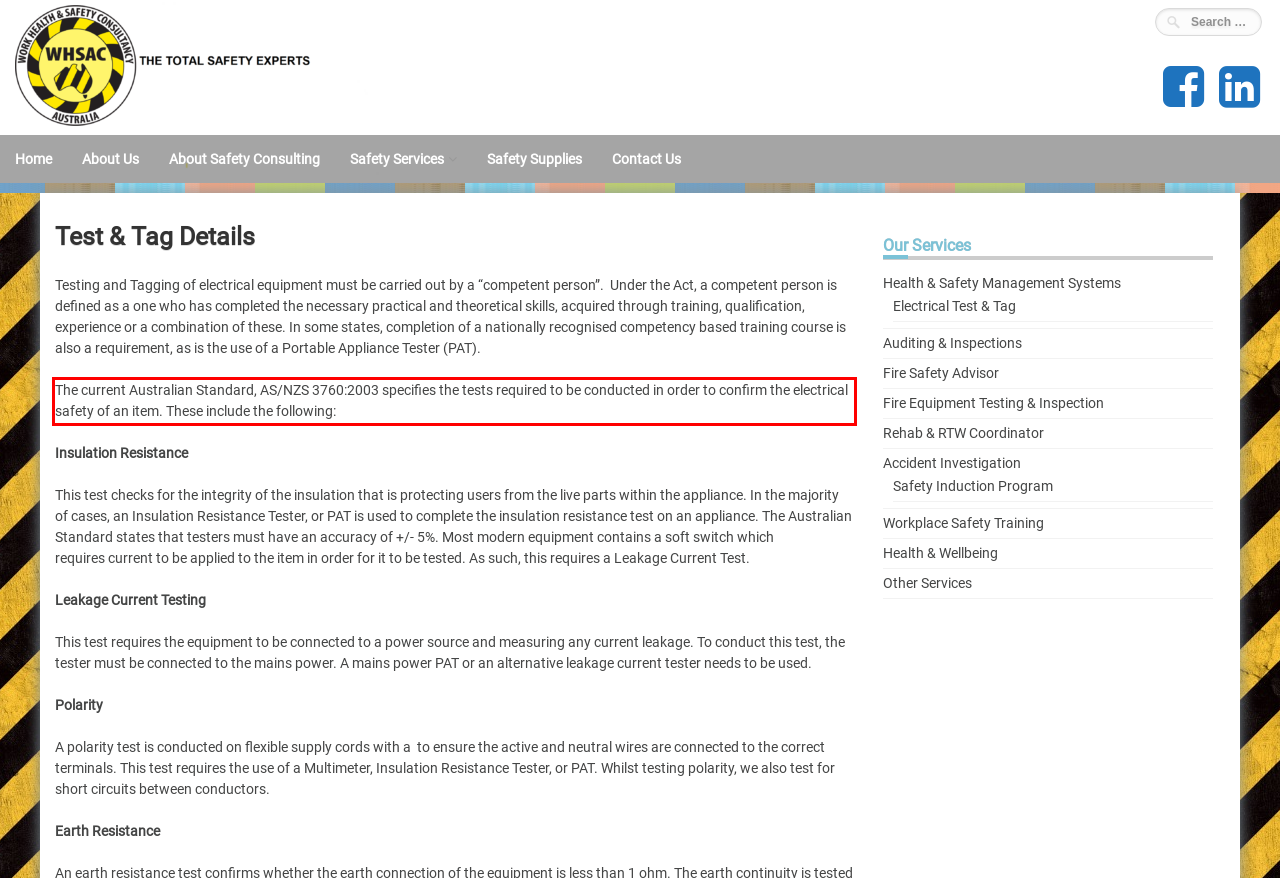Locate the red bounding box in the provided webpage screenshot and use OCR to determine the text content inside it.

The current Australian Standard, AS/NZS 3760:2003 specifies the tests required to be conducted in order to confirm the electrical safety of an item. These include the following: